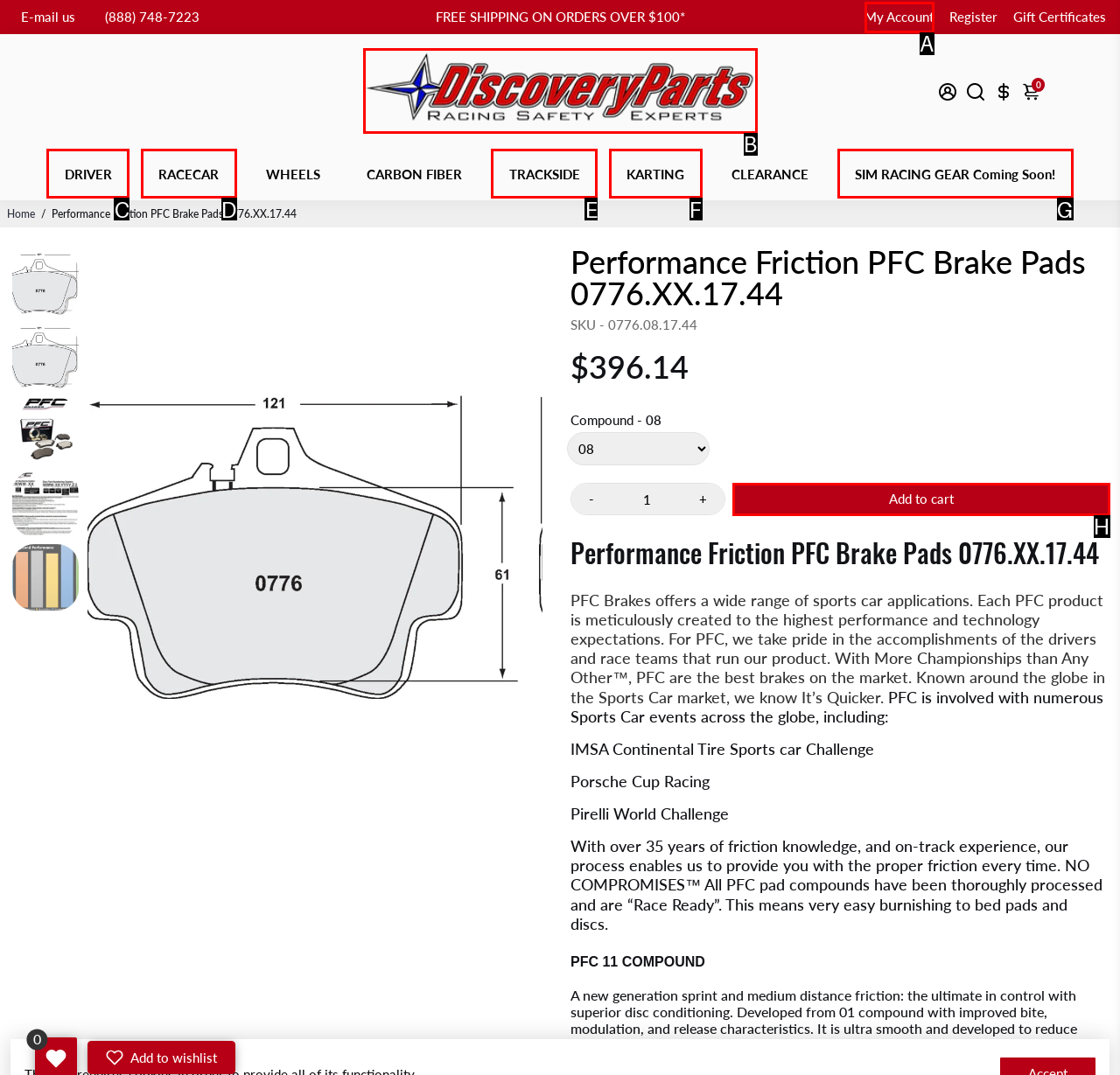Select the letter of the option that corresponds to: Add to cart
Provide the letter from the given options.

H